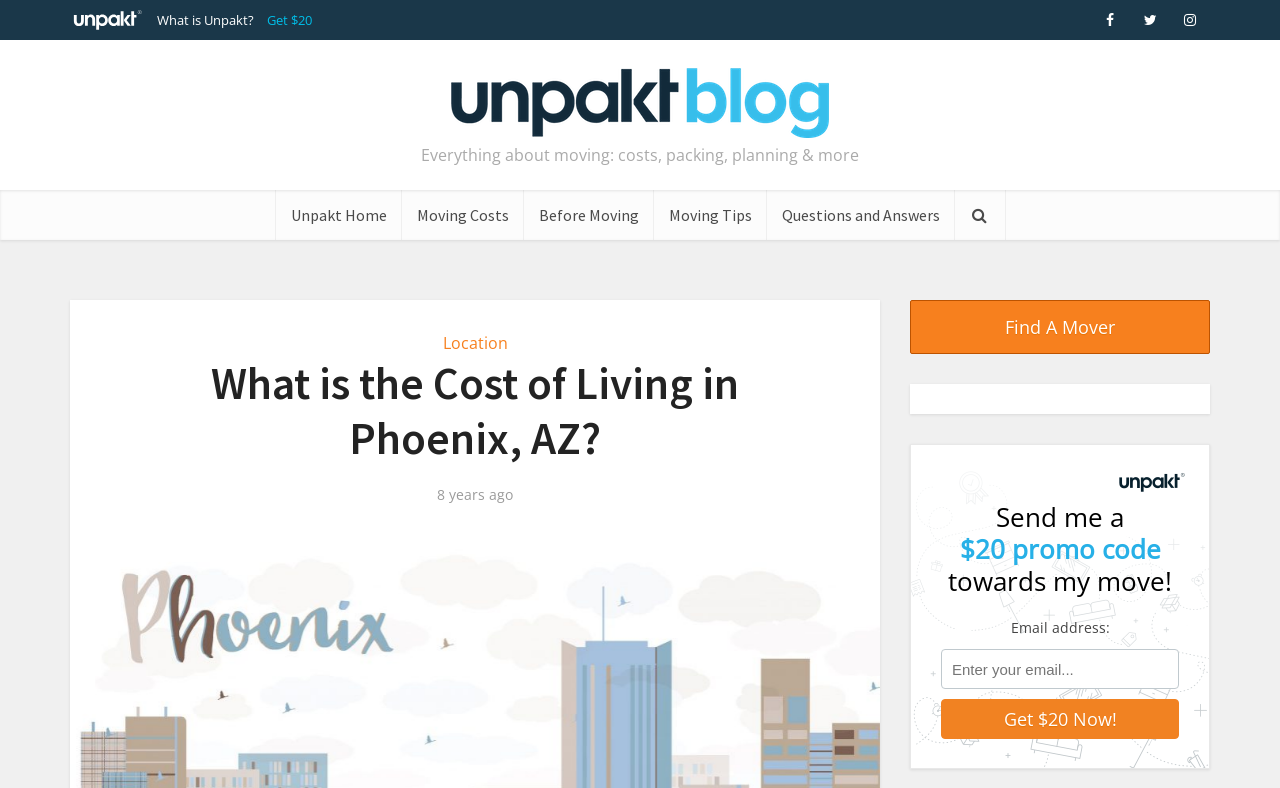Using the description "Moving Costs", predict the bounding box of the relevant HTML element.

[0.314, 0.241, 0.409, 0.305]